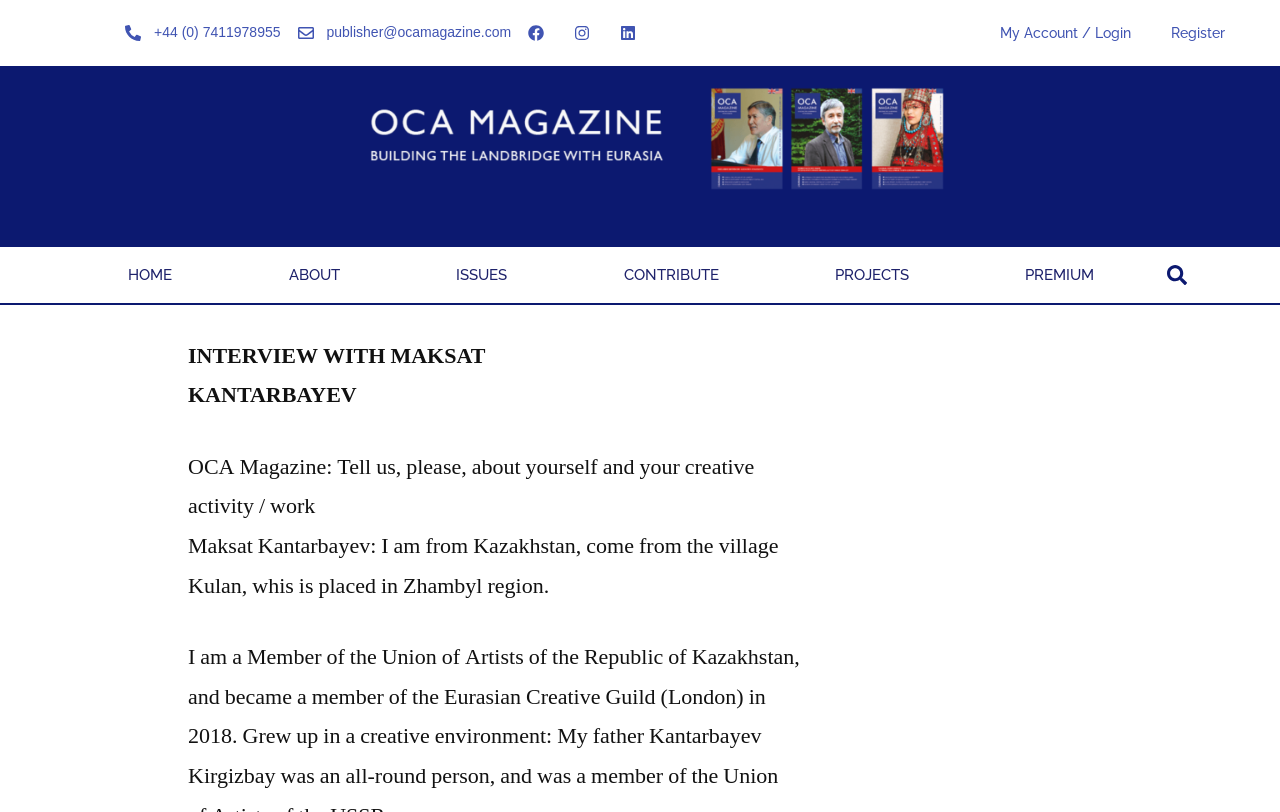Based on the image, please elaborate on the answer to the following question:
What is the region where Maksat Kantarbayev's village is located?

I read the article on the webpage and found that Maksat Kantarbayev's village, Kulan, is located in the Zhambyl region.